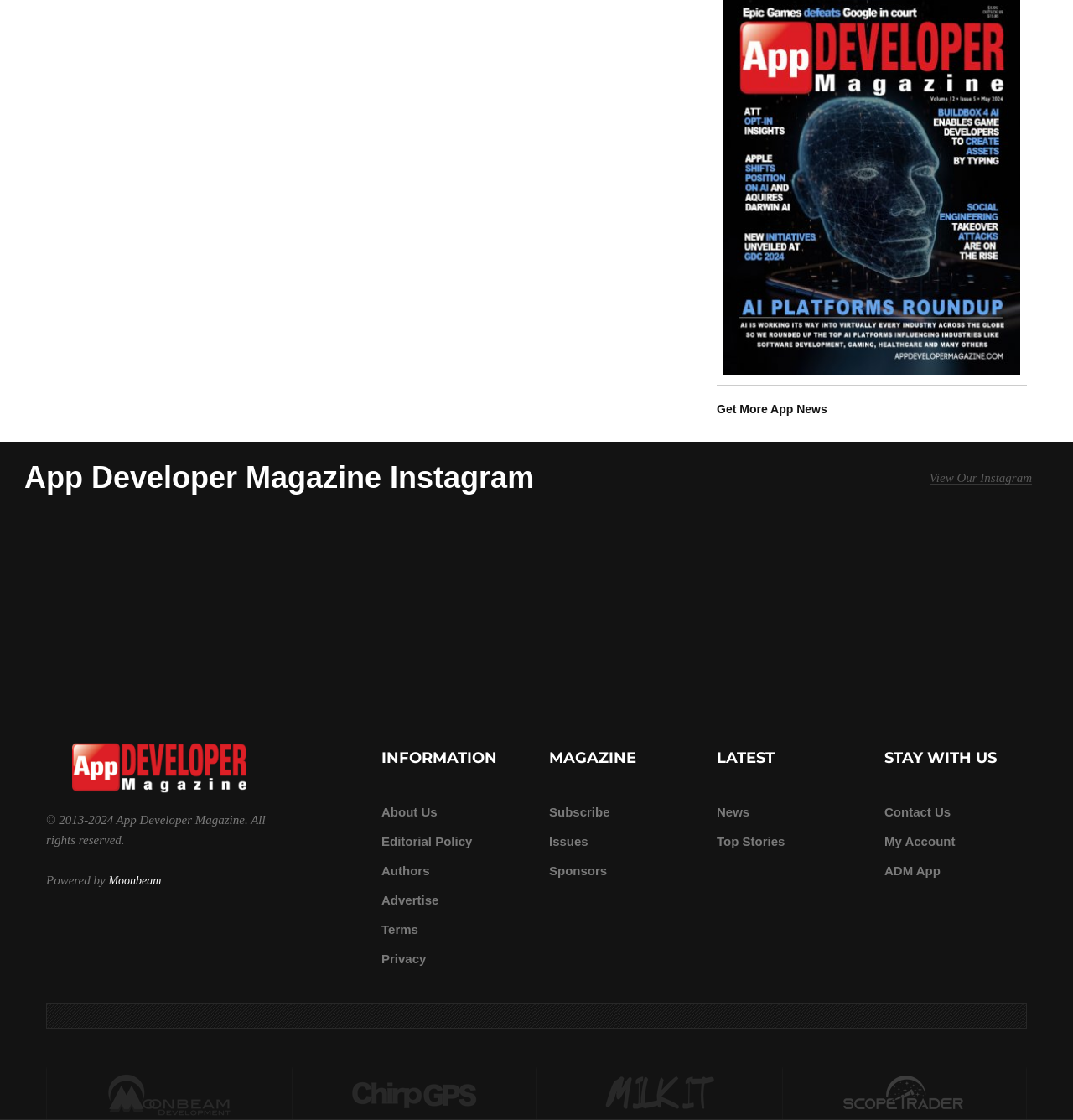Provide the bounding box coordinates for the UI element that is described by this text: "view our instagram". The coordinates should be in the form of four float numbers between 0 and 1: [left, top, right, bottom].

[0.866, 0.421, 0.962, 0.433]